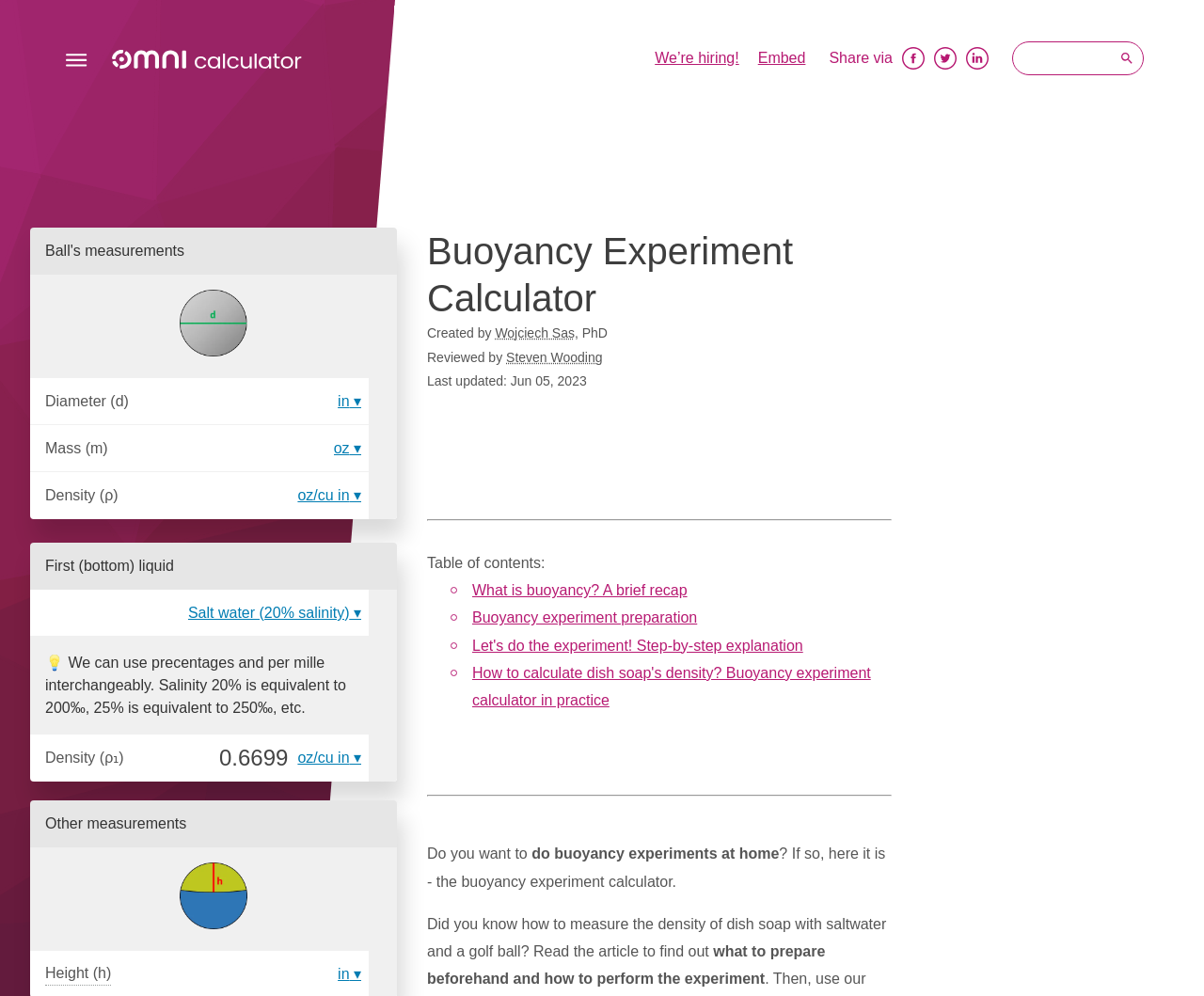Locate the bounding box coordinates of the clickable area to execute the instruction: "Search for something in the search form input". Provide the coordinates as four float numbers between 0 and 1, represented as [left, top, right, bottom].

[0.841, 0.041, 0.95, 0.075]